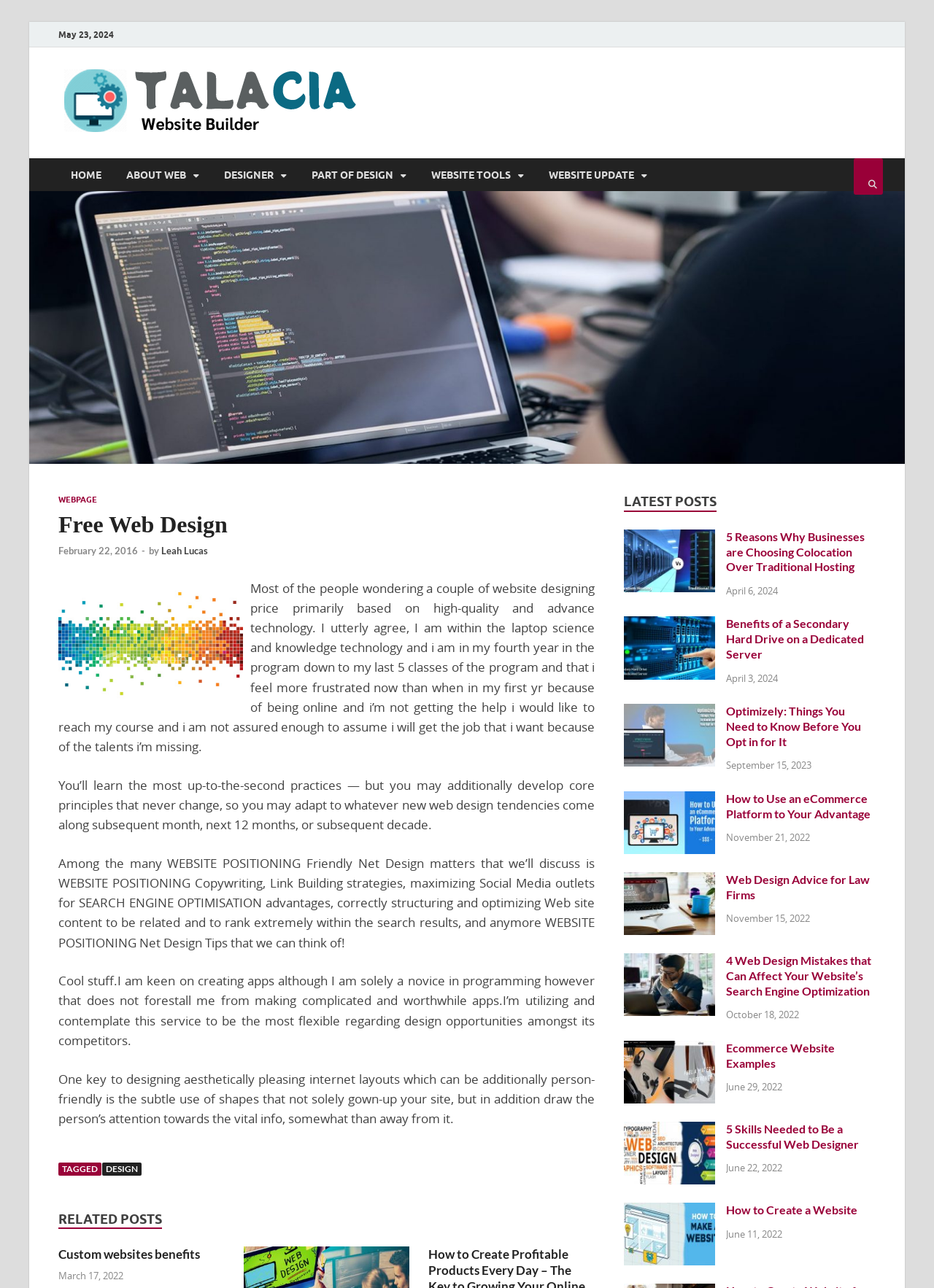What is the bounding box coordinate of the 'HOME' link?
Answer the question with as much detail as possible.

I found the 'HOME' link in the navigation menu at the top of the webpage. The bounding box coordinate of this link is [0.062, 0.123, 0.122, 0.148].